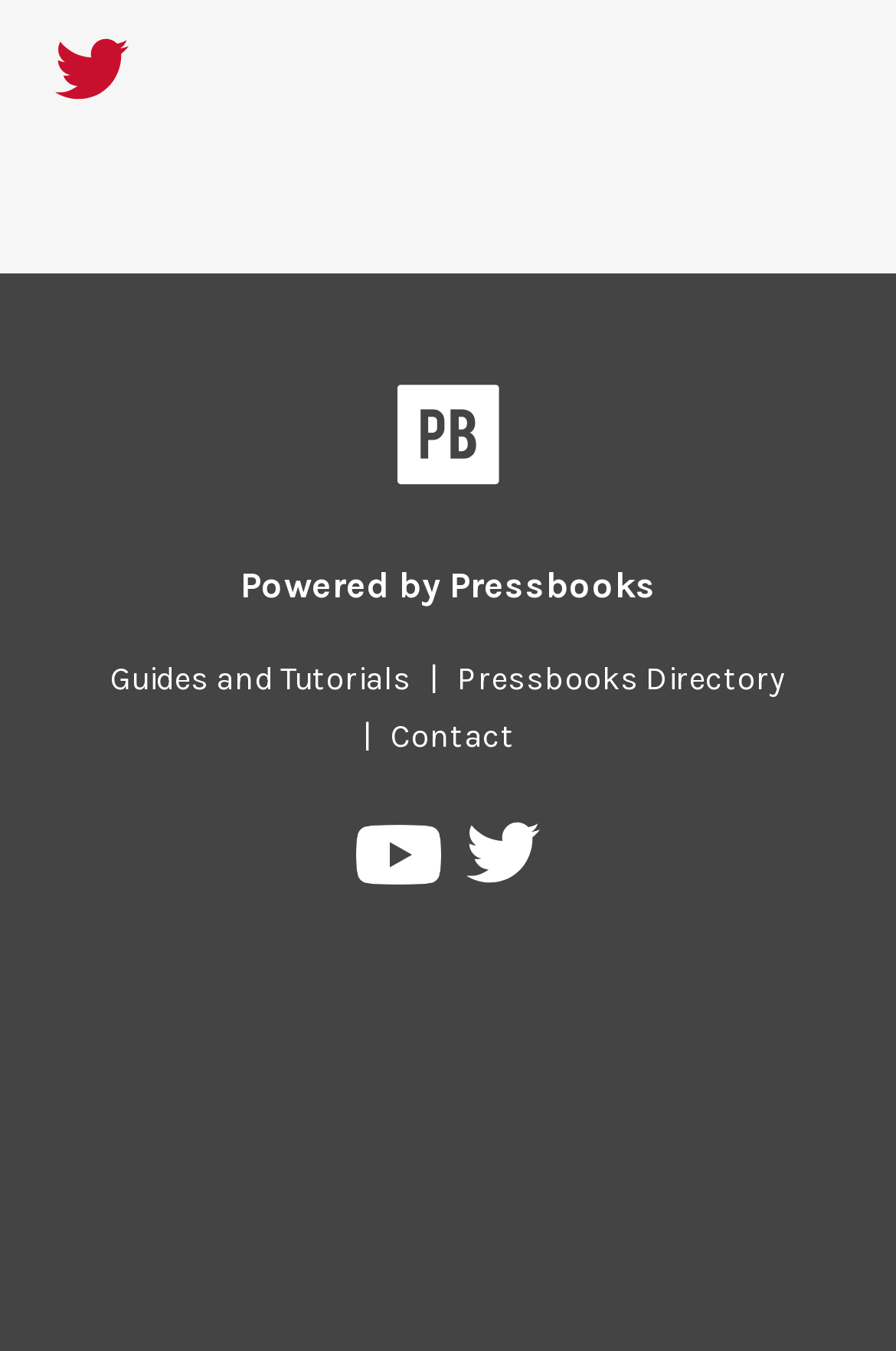What is the name of the platform?
Please answer using one word or phrase, based on the screenshot.

Pressbooks